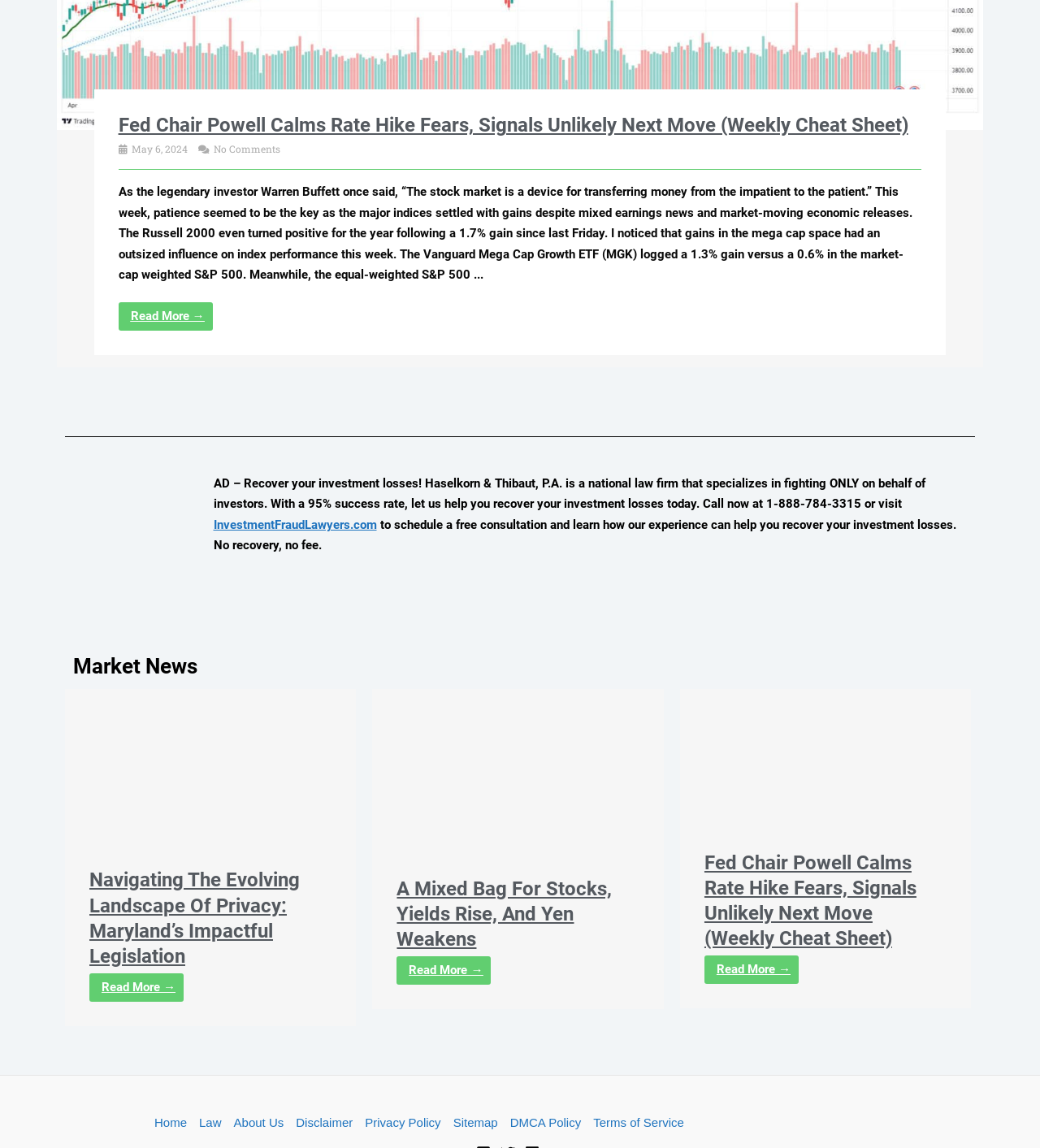Please find the bounding box coordinates of the element that you should click to achieve the following instruction: "Recover investment losses by visiting the law firm's website". The coordinates should be presented as four float numbers between 0 and 1: [left, top, right, bottom].

[0.205, 0.451, 0.362, 0.463]